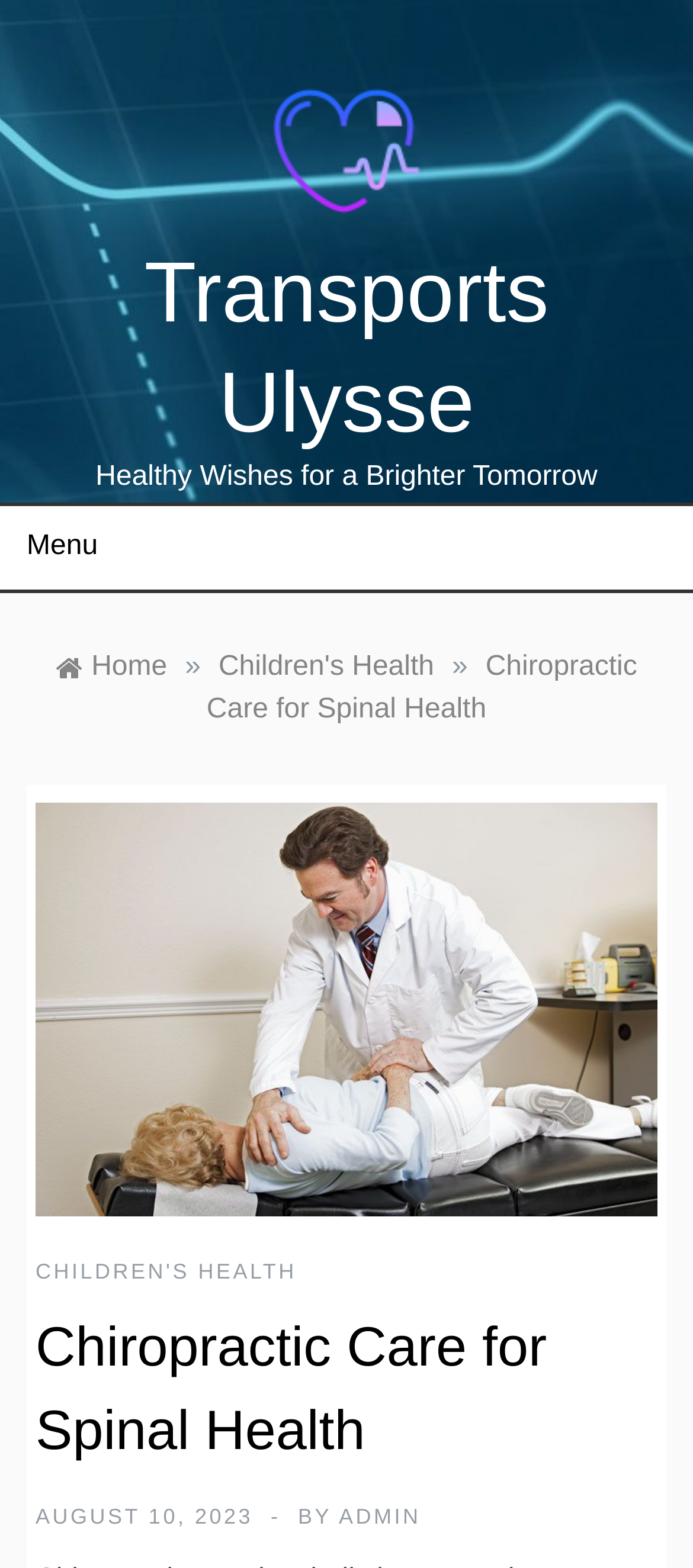What is the name of the website?
Please provide a detailed answer to the question.

I determined the name of the website by looking at the link element with the text 'Transports Ulysse' at the top of the page, which is likely the website's logo or title.